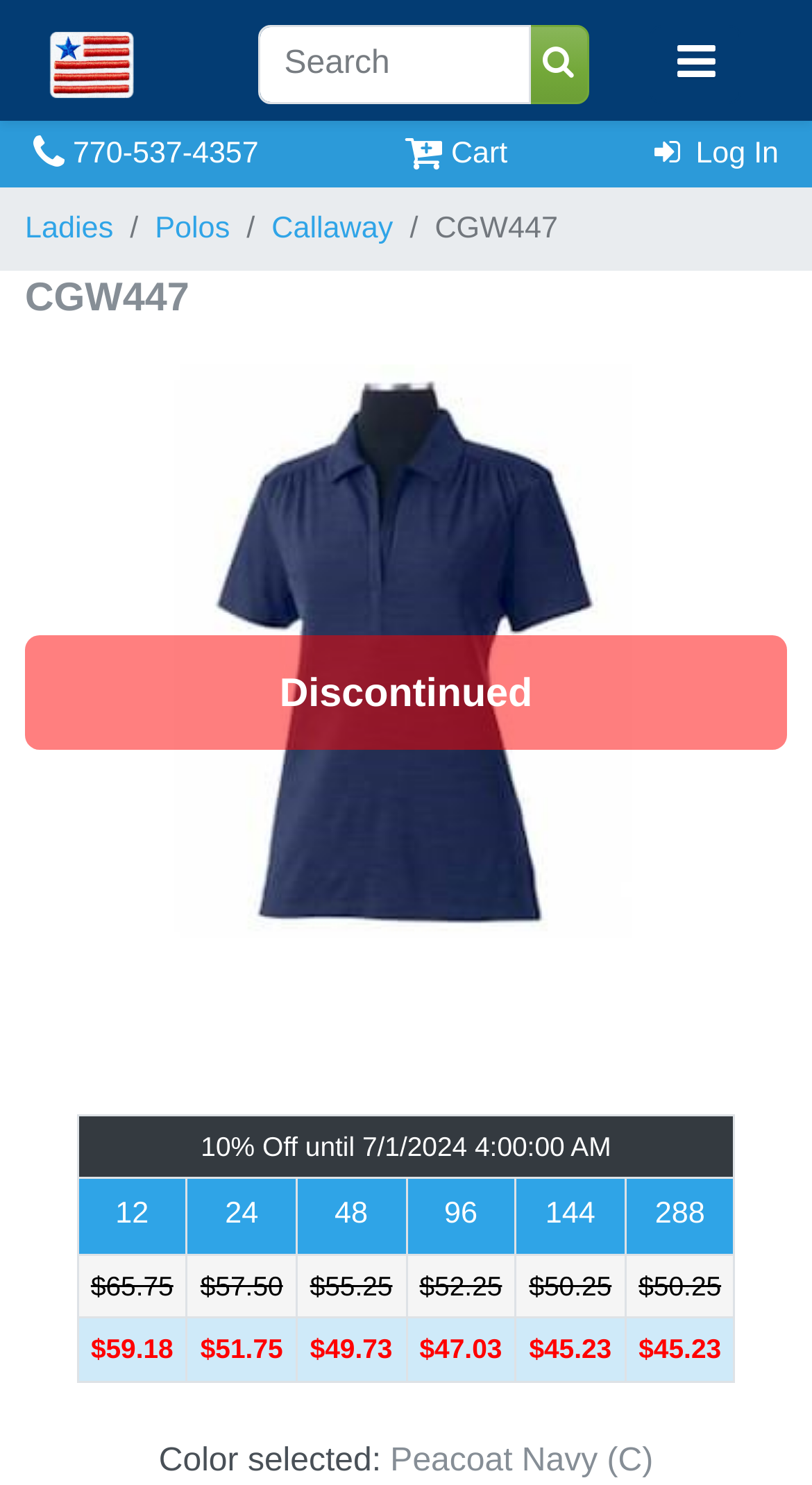Locate the bounding box coordinates of the clickable part needed for the task: "Search for a product".

[0.317, 0.017, 0.724, 0.07]